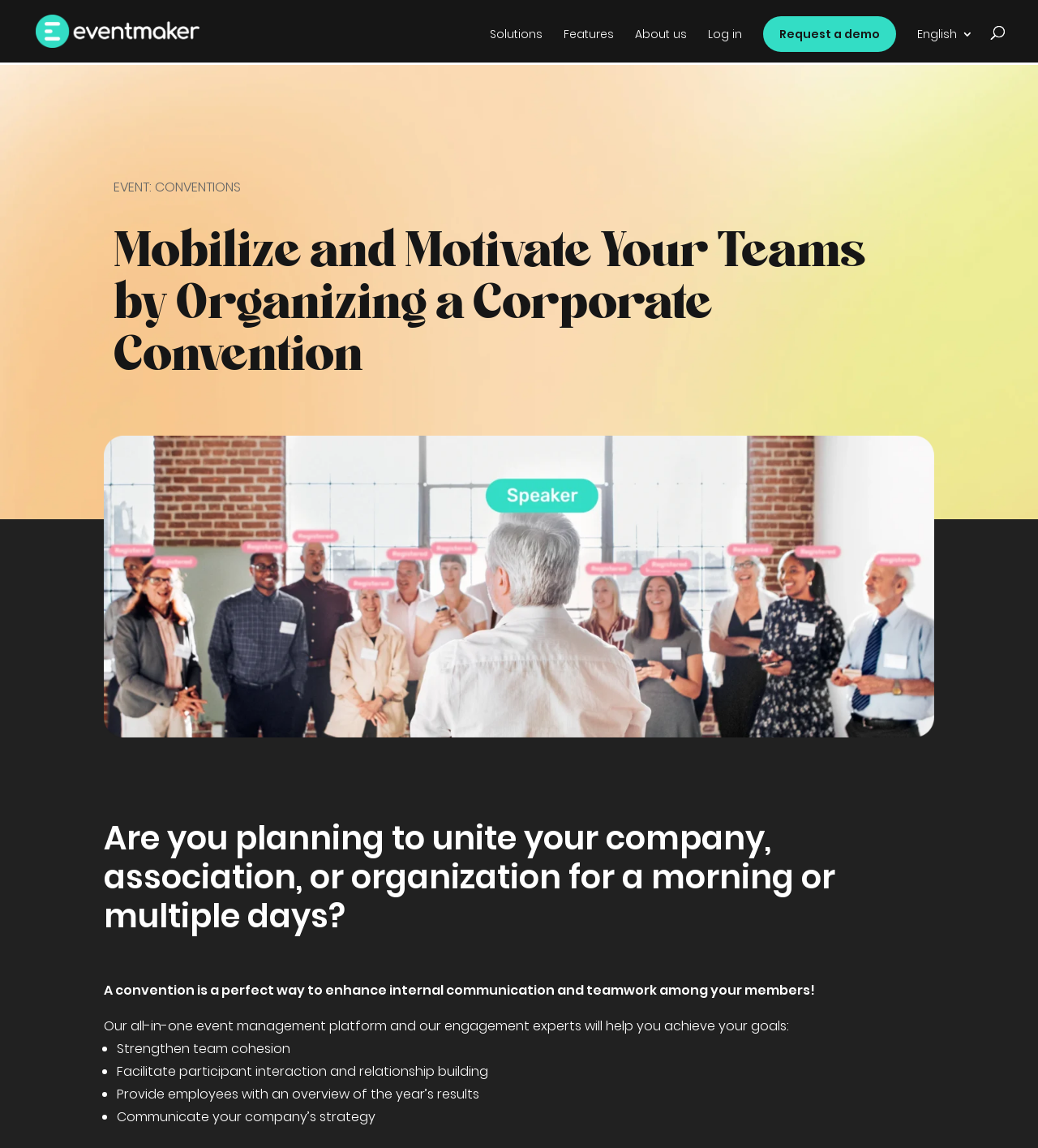Generate a thorough caption that explains the contents of the webpage.

The webpage is about Eventmaker, a platform for event management, specifically focusing on corporate conventions. At the top left, there is a logo of Eventmaker, accompanied by a link to the platform's main page. Below the logo, there are three navigation links: "Solutions", "Features", and "About us". 

To the right of these links, there are three more links: "Log in", "Request a demo", and a language selection option, "English 3". A search bar spans across the top of the page, from the left edge to the right edge.

The main content of the page is divided into sections. The first section has a heading that reads, "Mobilize and Motivate Your Teams by Organizing a Corporate Convention". Below this heading, there is a large image of a corporate event, taking up most of the page's width.

The next section has a heading that asks, "Are you planning to unite your company, association, or organization for a morning or multiple days?" This is followed by a brief paragraph explaining the benefits of hosting a convention, including enhancing internal communication and teamwork.

The following section lists the goals that can be achieved with Eventmaker's platform, including strengthening team cohesion, facilitating participant interaction, providing employees with an overview of the year's results, and communicating the company's strategy. Each of these points is marked with a bullet point.